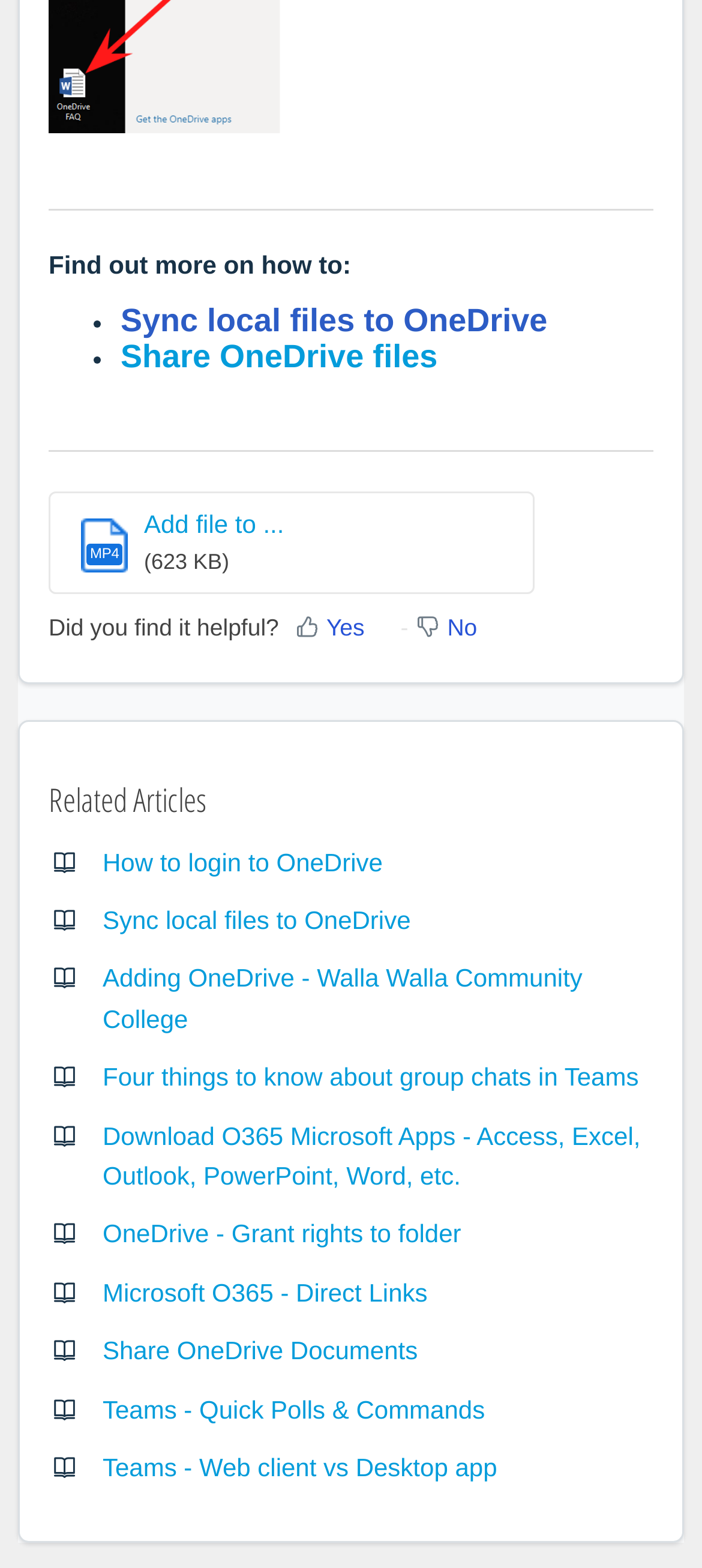Highlight the bounding box coordinates of the element that should be clicked to carry out the following instruction: "Click on 'Add file to…'". The coordinates must be given as four float numbers ranging from 0 to 1, i.e., [left, top, right, bottom].

[0.205, 0.325, 0.405, 0.343]